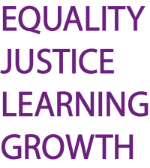Answer the question briefly using a single word or phrase: 
What is the year the Alberta Network of Immigrant Women was established?

1986